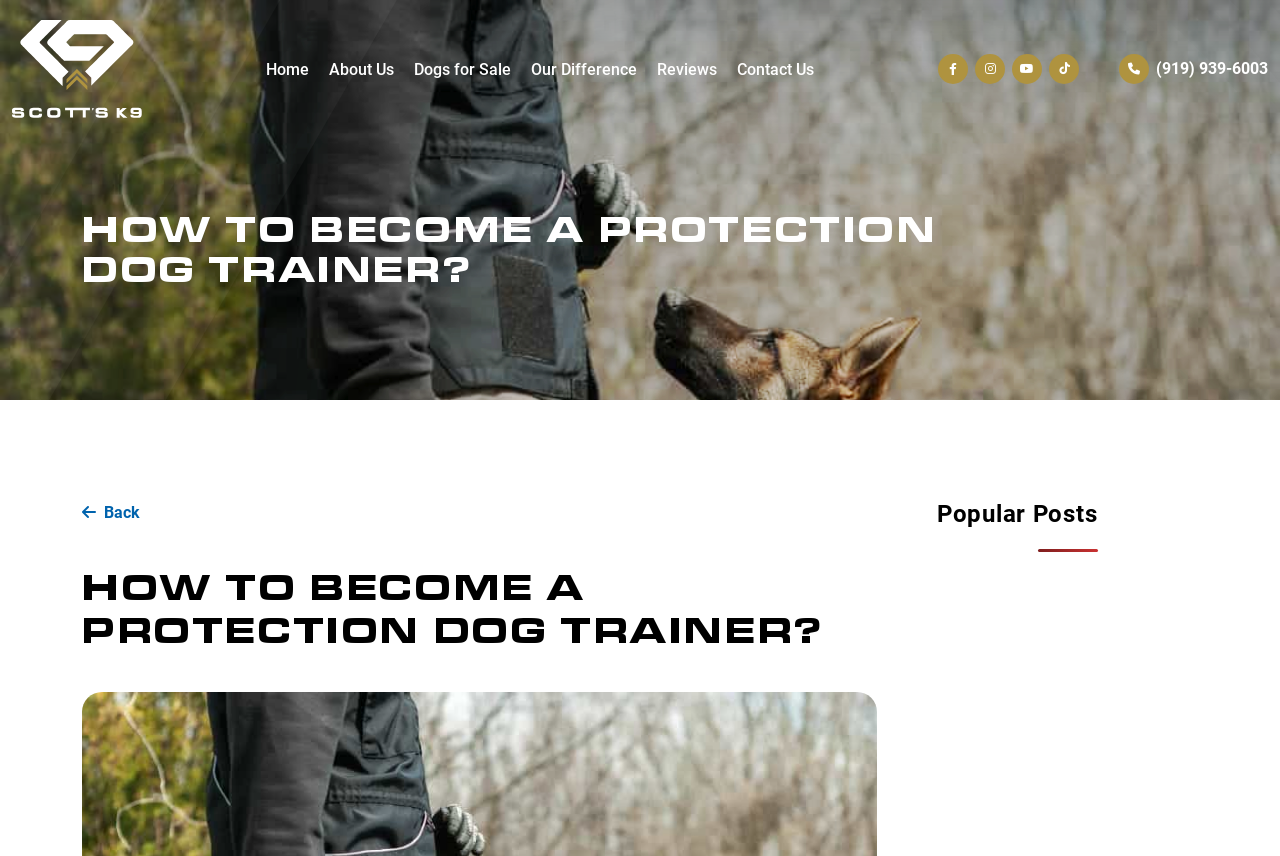Can you specify the bounding box coordinates of the area that needs to be clicked to fulfill the following instruction: "Click the 'Home' link"?

[0.2, 0.052, 0.249, 0.109]